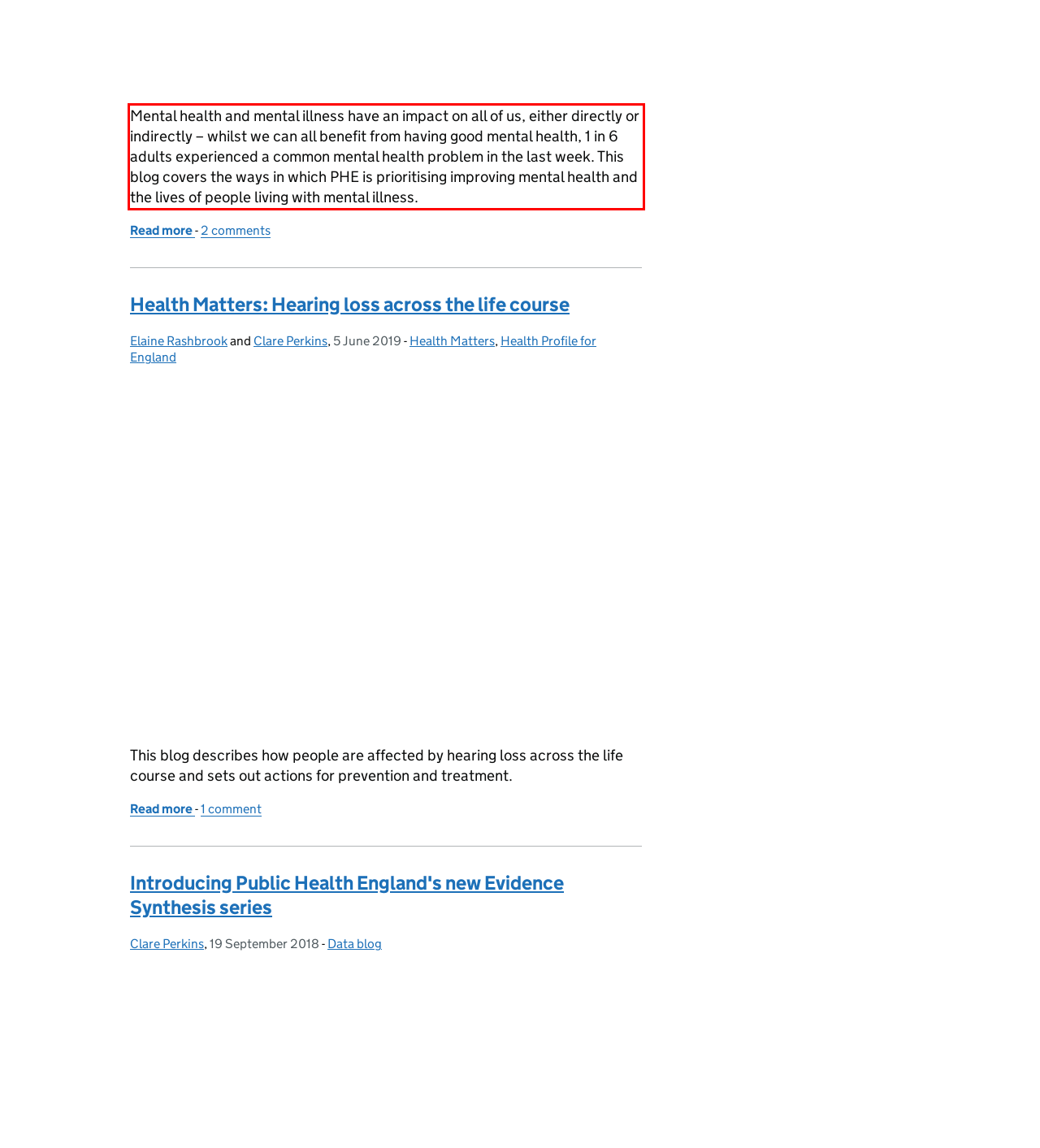Given a screenshot of a webpage containing a red bounding box, perform OCR on the text within this red bounding box and provide the text content.

Mental health and mental illness have an impact on all of us, either directly or indirectly – whilst we can all benefit from having good mental health, 1 in 6 adults experienced a common mental health problem in the last week. This blog covers the ways in which PHE is prioritising improving mental health and the lives of people living with mental illness.